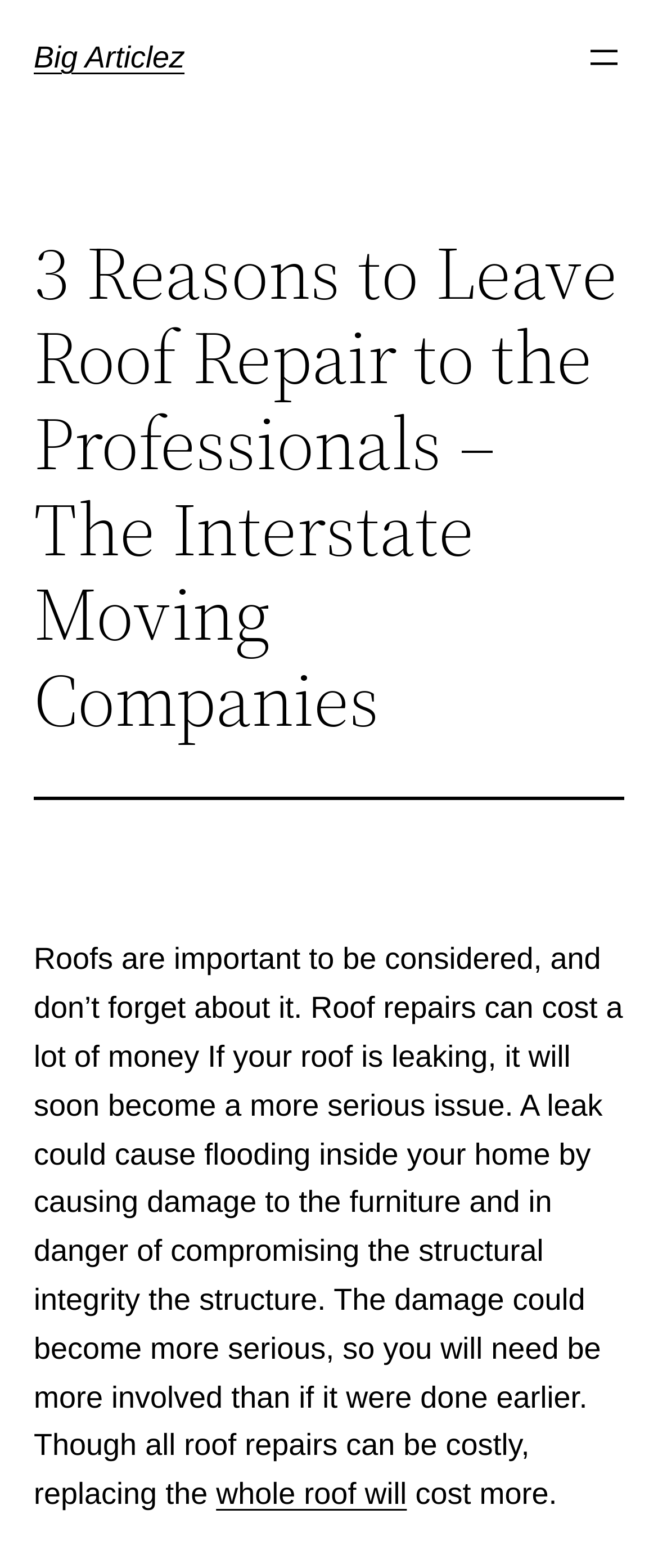Please give a short response to the question using one word or a phrase:
What is the importance of considering roofs?

To avoid costly repairs